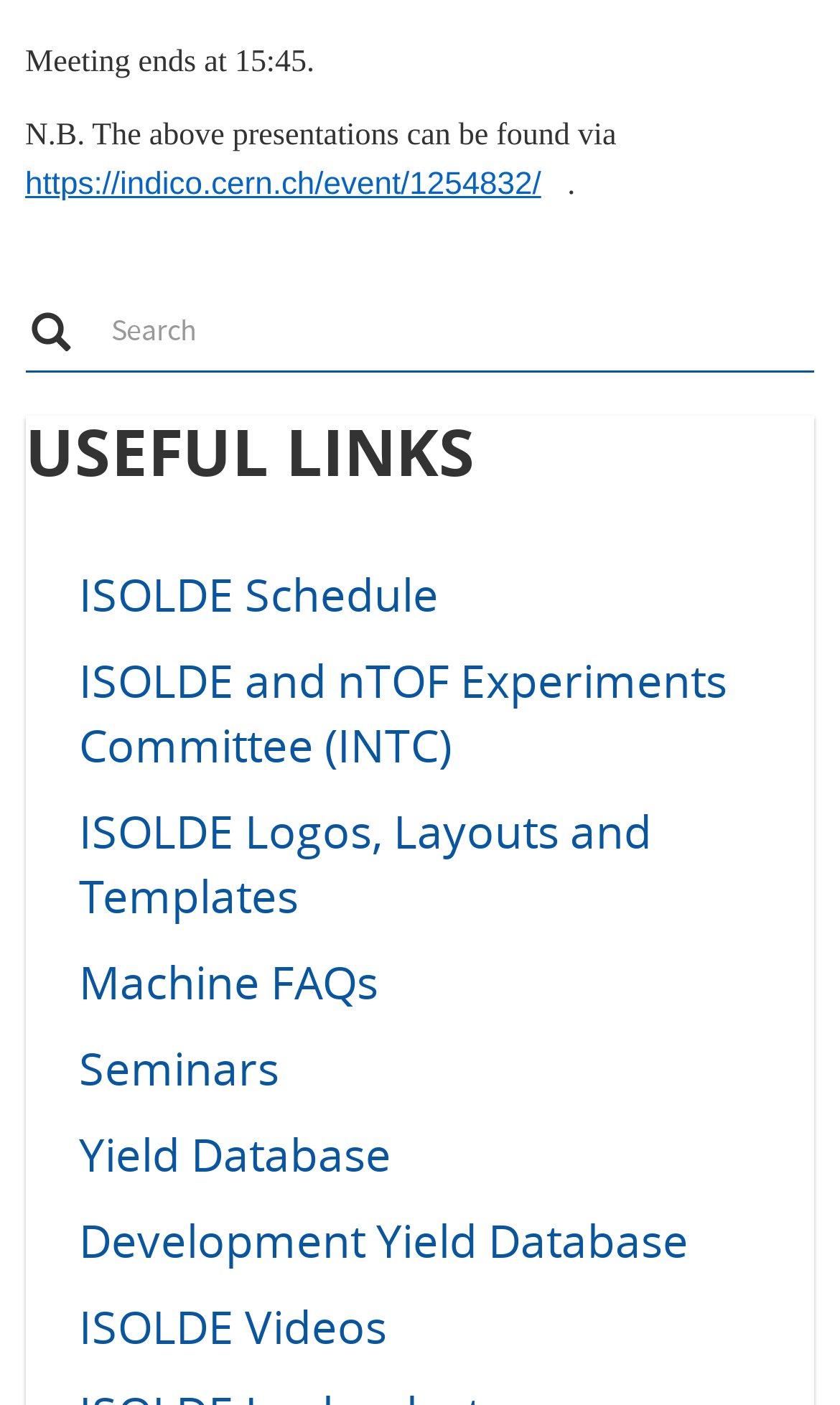Determine the bounding box of the UI component based on this description: "ISOLDE Logos, Layouts and Templates". The bounding box coordinates should be four float values between 0 and 1, i.e., [left, top, right, bottom].

[0.094, 0.569, 0.906, 0.661]